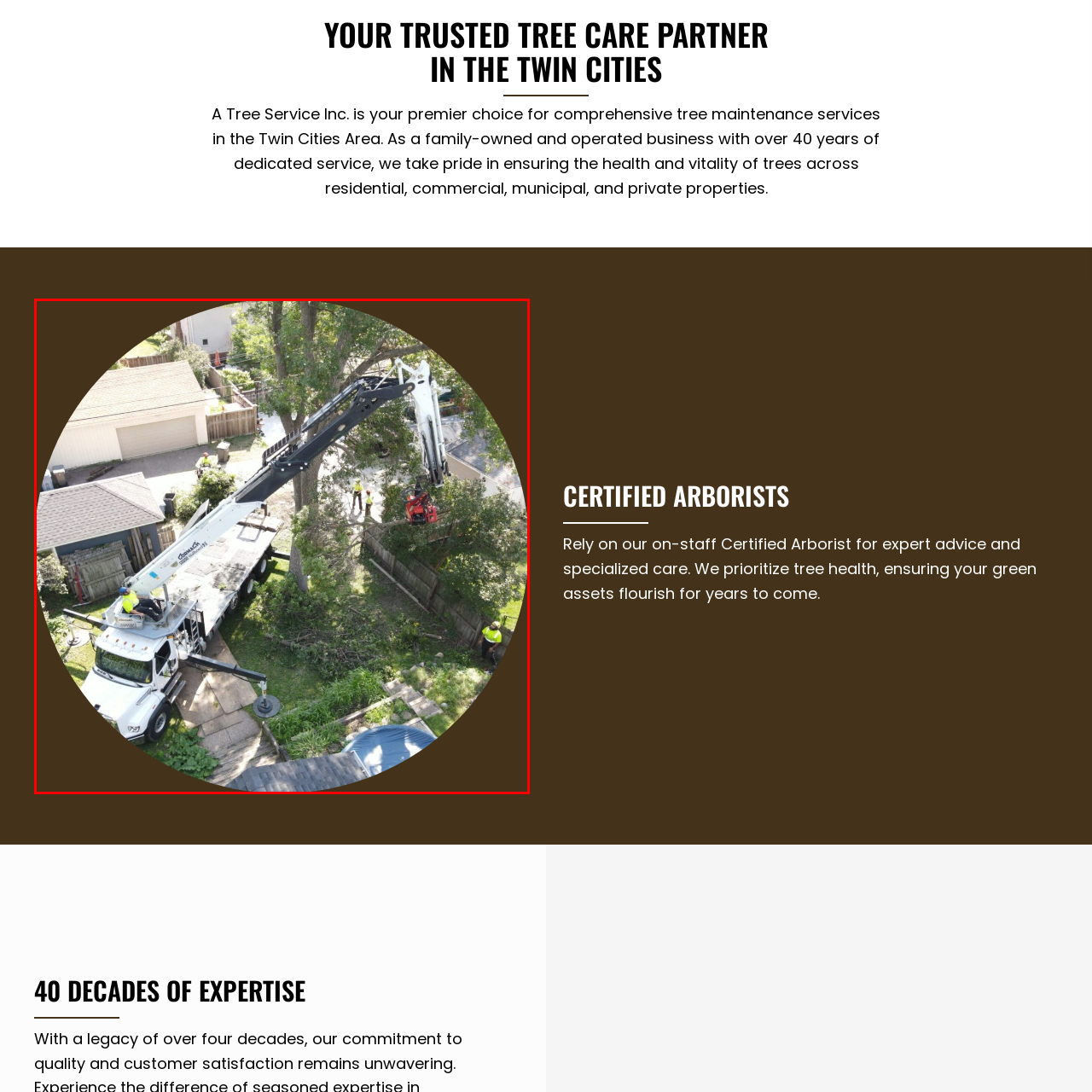Concentrate on the image inside the red frame and provide a detailed response to the subsequent question, utilizing the visual information from the image: 
What is the arborist positioned in?

The crane extends upward and is actively engaged in tree maintenance, with an arborist positioned in a harness atop the crane, which allows the arborist to perform tree maintenance tasks safely and efficiently.